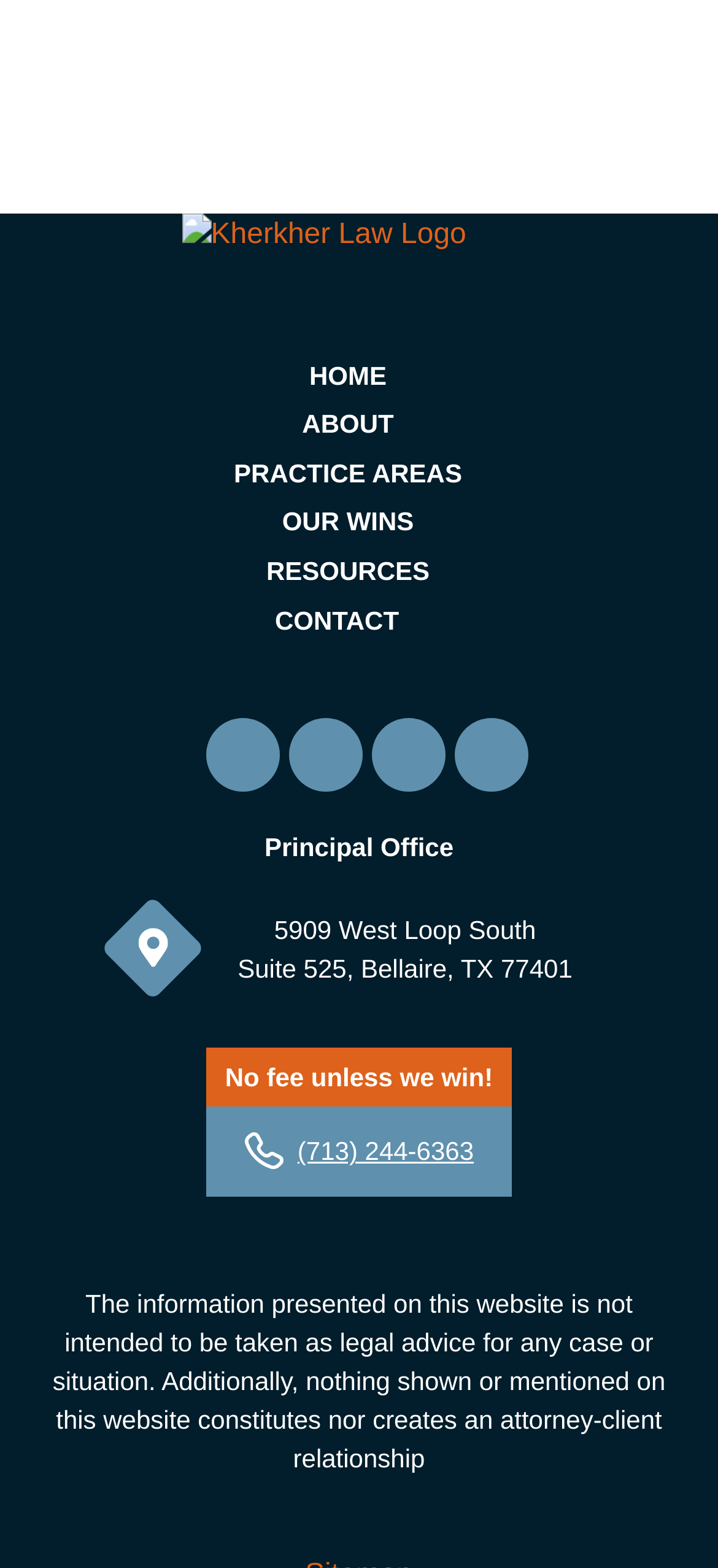Please identify the bounding box coordinates of the area I need to click to accomplish the following instruction: "Request for maintenance".

None